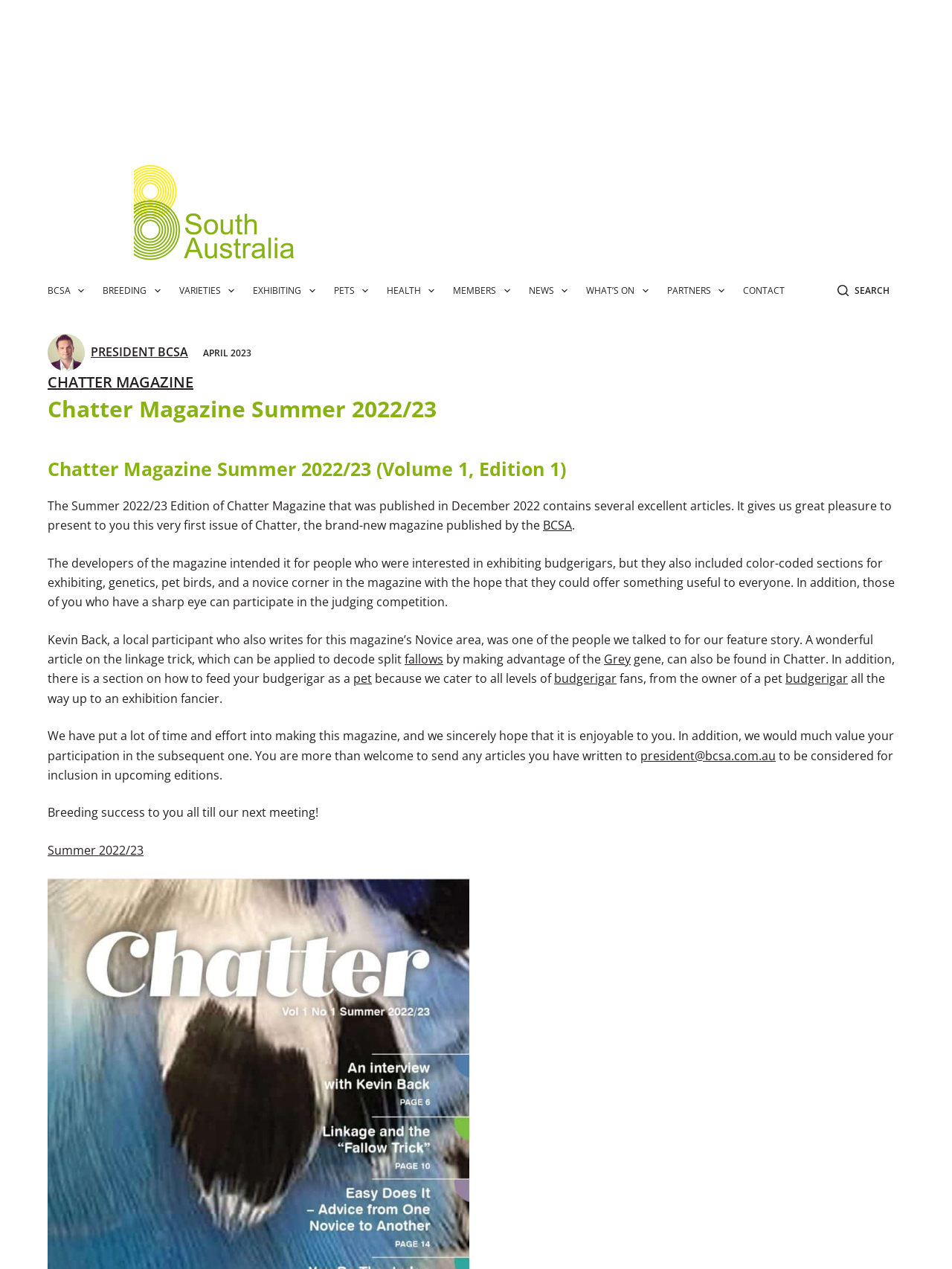What is the logo on the top left corner?
Using the screenshot, give a one-word or short phrase answer.

BCSA logo